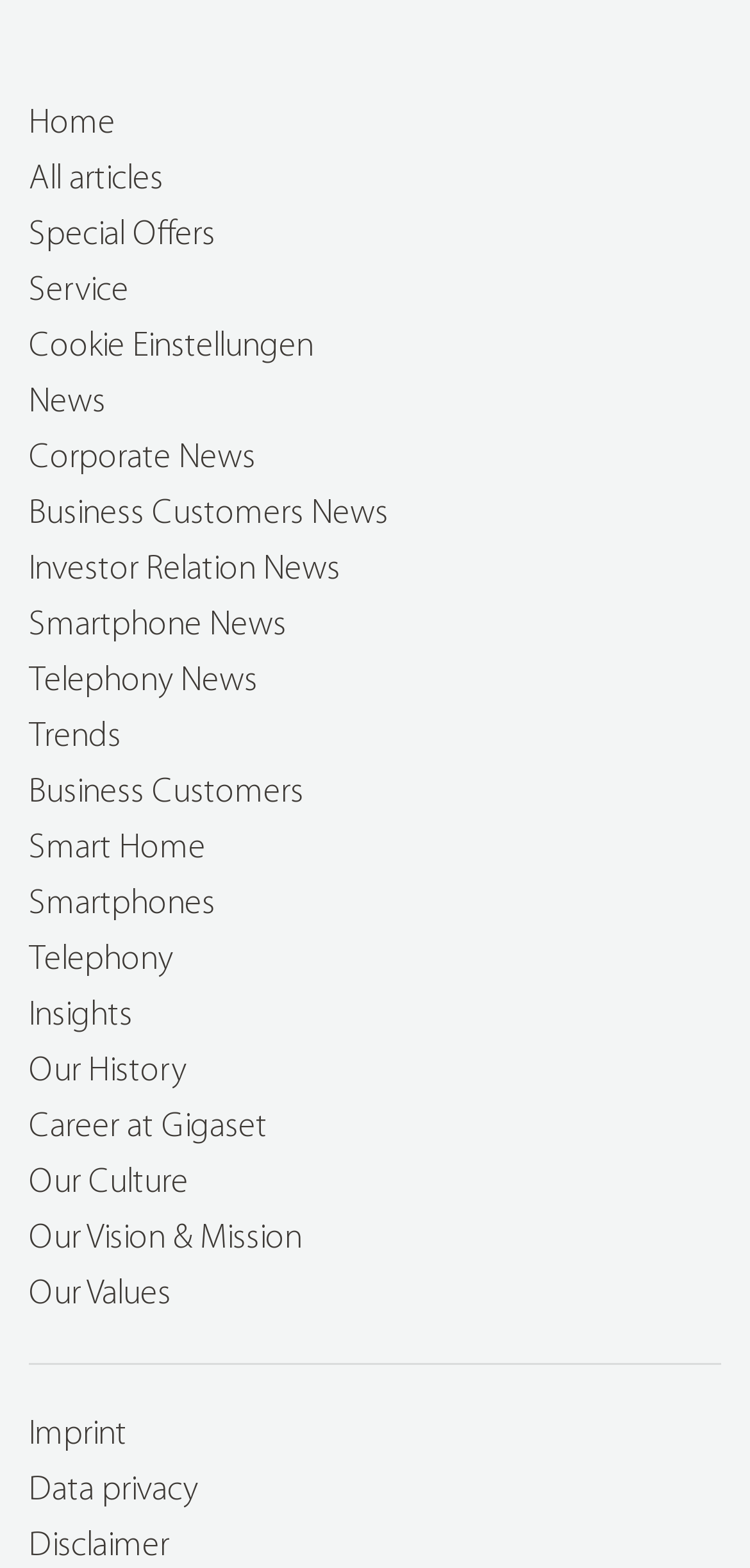What is the last link in the News section?
Please look at the screenshot and answer in one word or a short phrase.

Telephony News